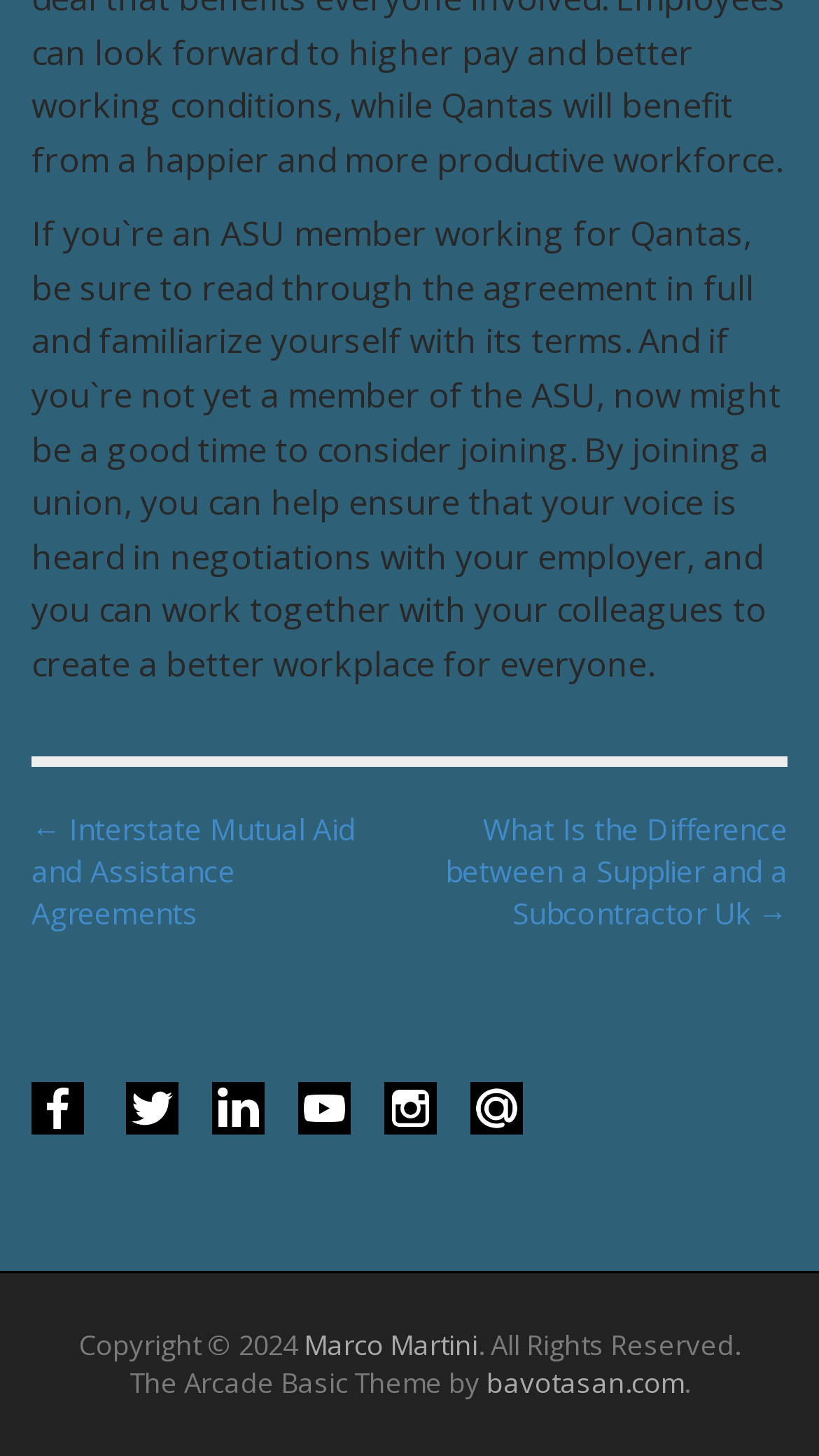Who is the copyright holder? Based on the screenshot, please respond with a single word or phrase.

Marco Martini